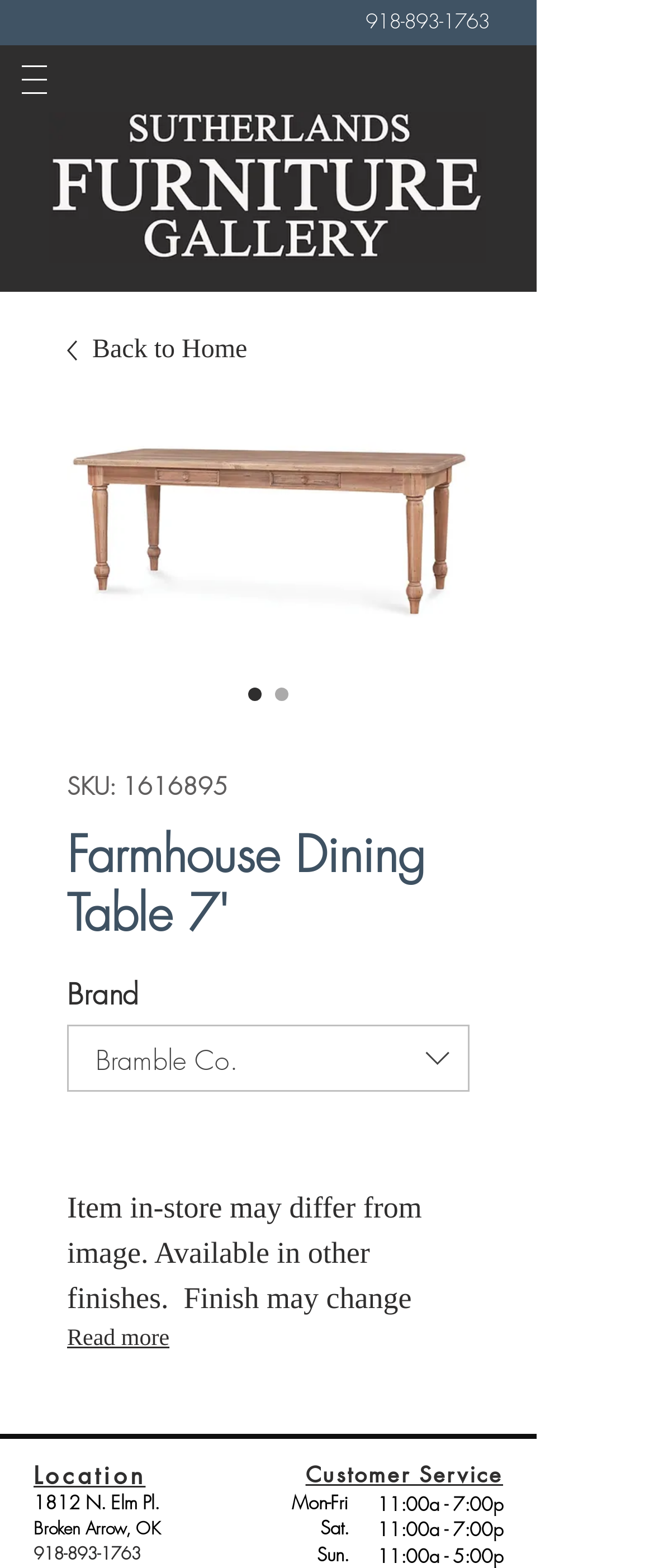Determine the bounding box coordinates for the UI element with the following description: "918-893-1763". The coordinates should be four float numbers between 0 and 1, represented as [left, top, right, bottom].

[0.051, 0.983, 0.215, 0.998]